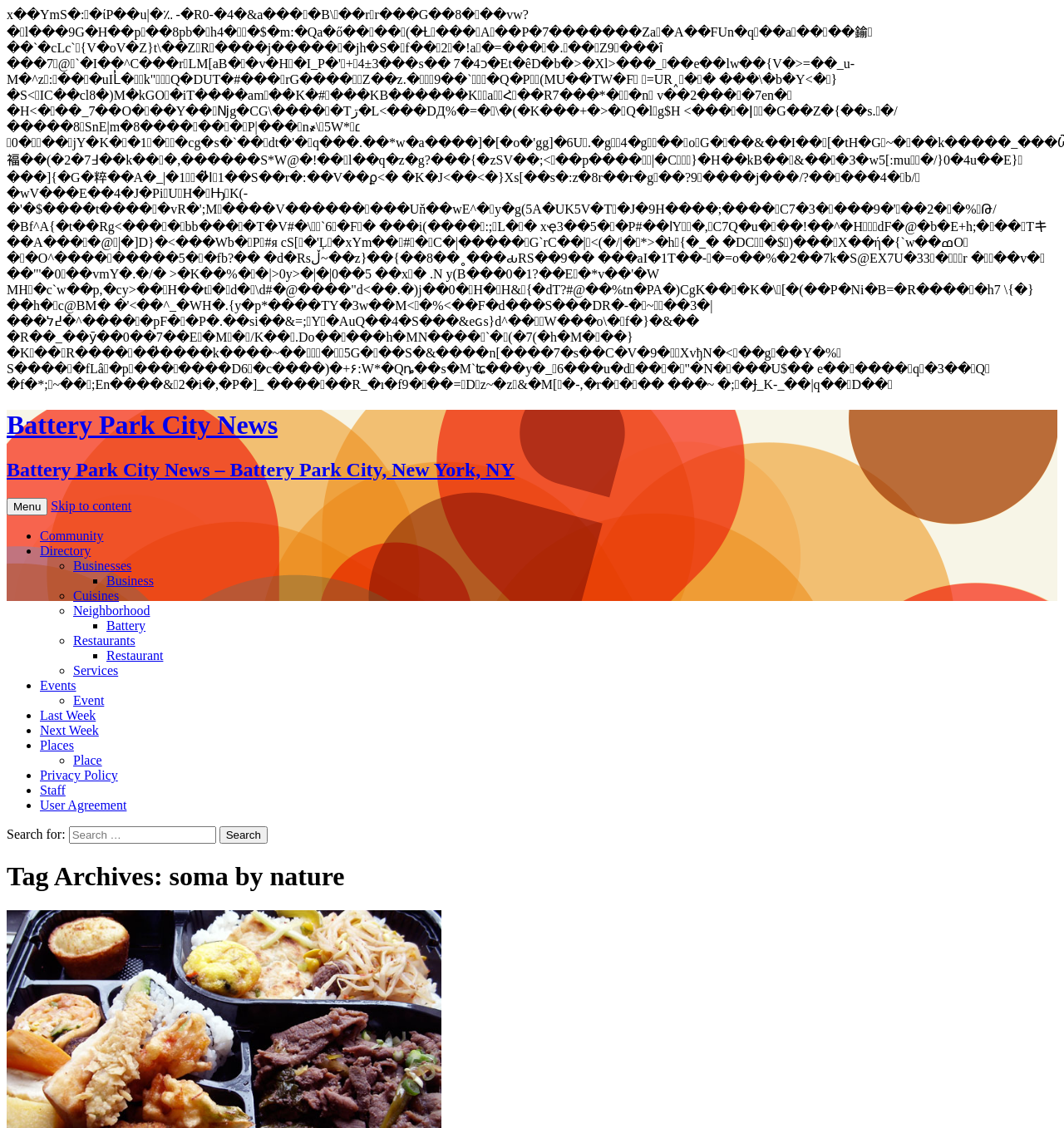Respond with a single word or phrase to the following question:
What is the purpose of the search box?

To search for content